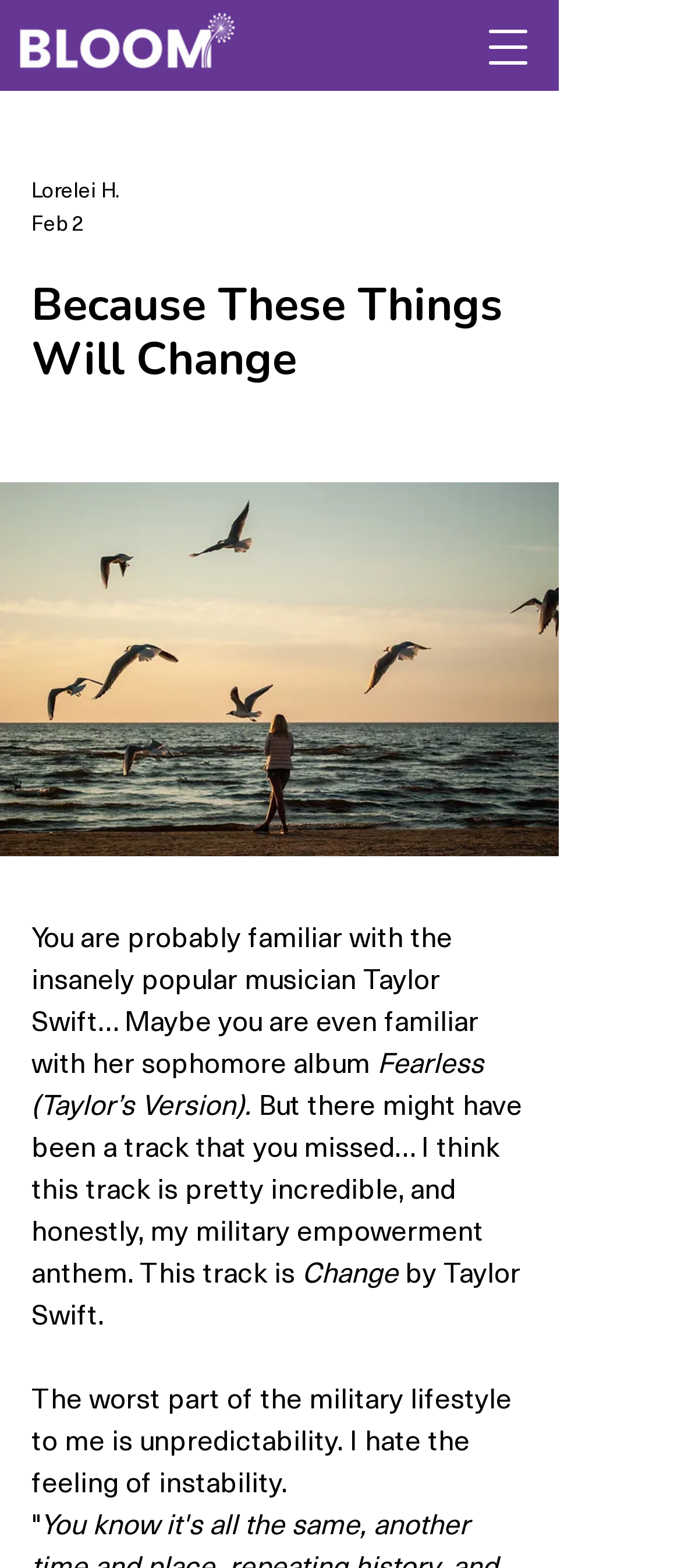Use a single word or phrase to answer the question:
What is the author's dislike about the military lifestyle?

Unpredictability